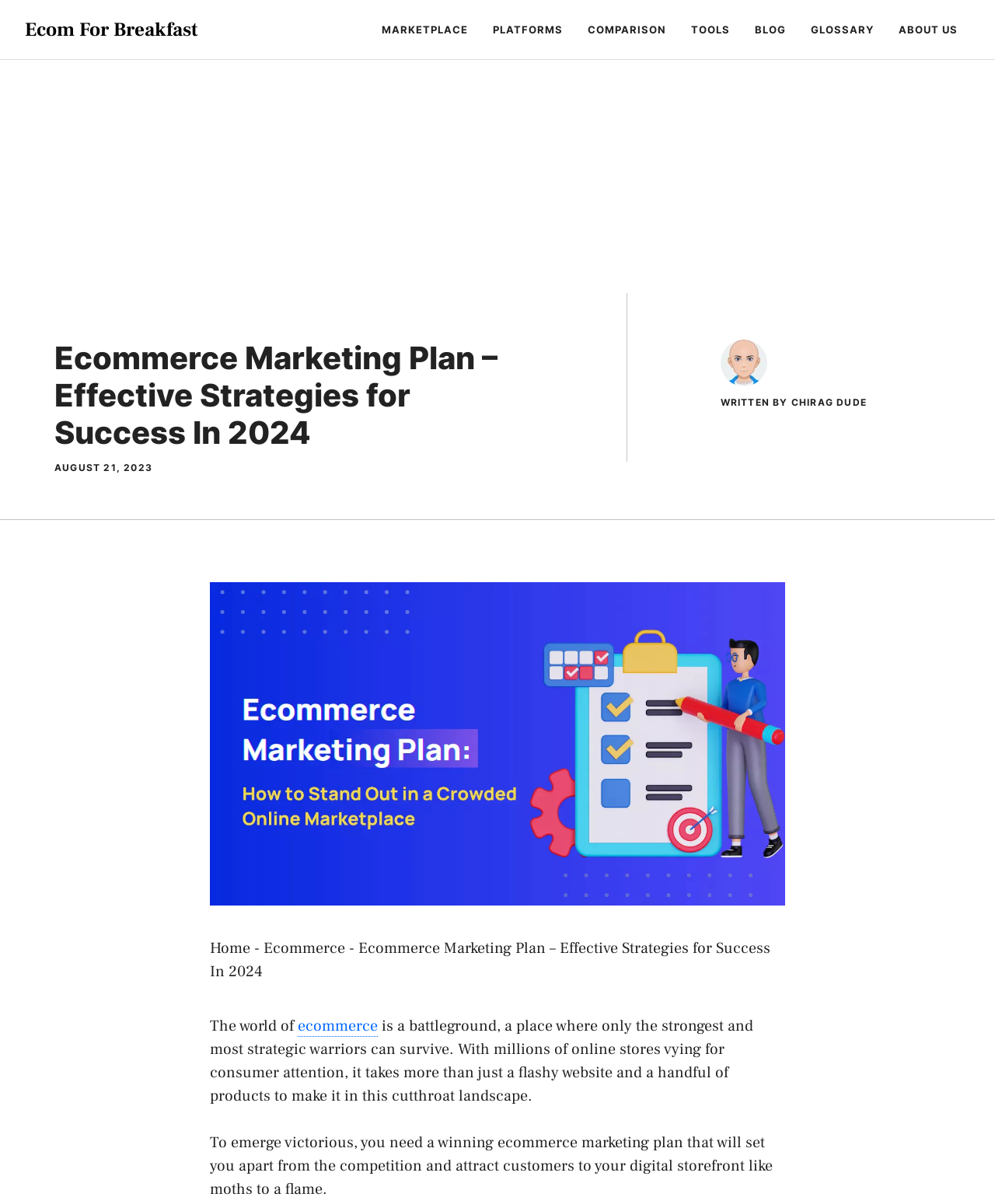Specify the bounding box coordinates (top-left x, top-left y, bottom-right x, bottom-right y) of the UI element in the screenshot that matches this description: aria-label="Advertisement" name="aswift_1" title="Advertisement"

[0.031, 0.056, 0.969, 0.237]